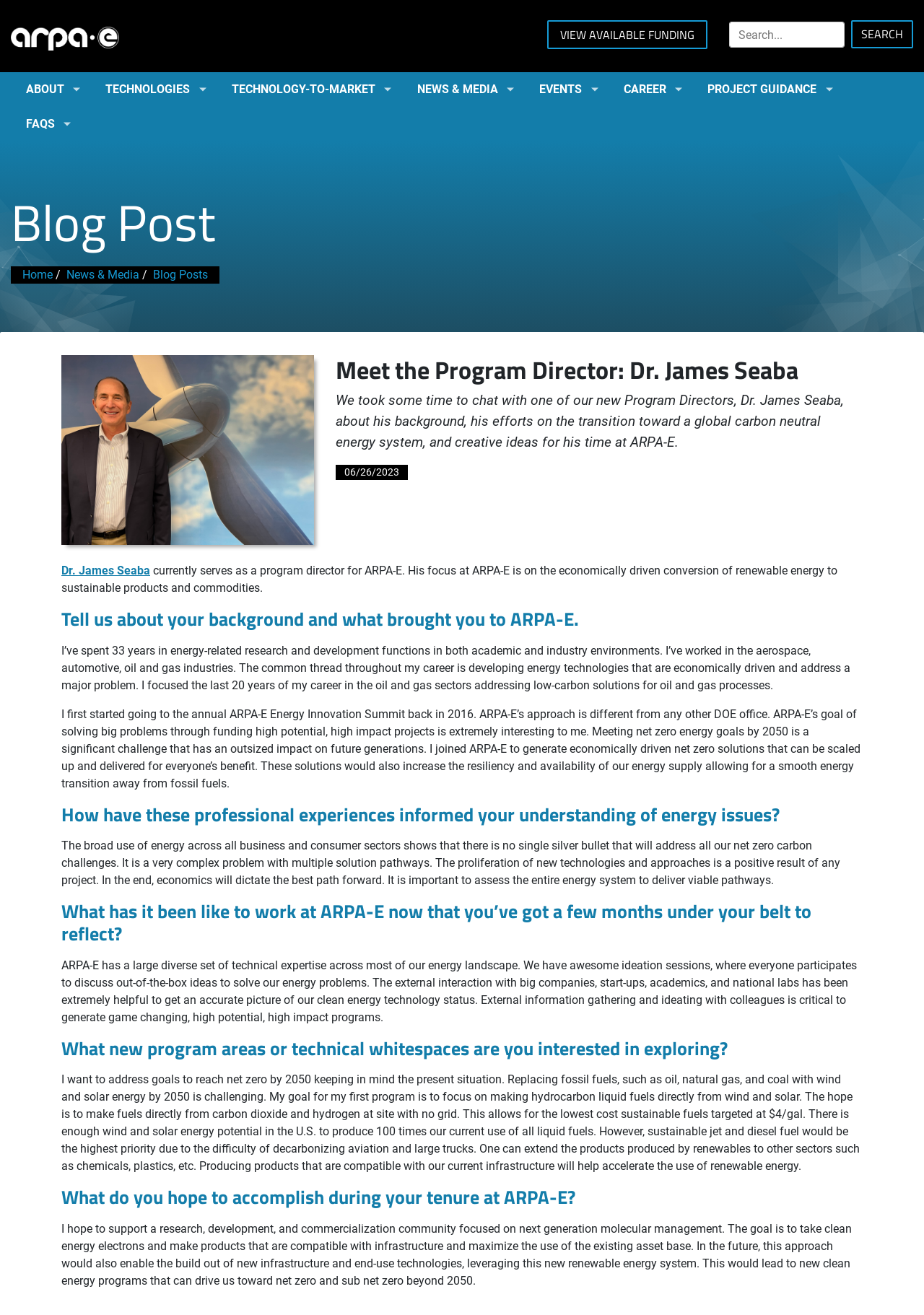What is the focus of Dr. James Seaba at ARPA-E?
Refer to the image and provide a one-word or short phrase answer.

Economically driven conversion of renewable energy